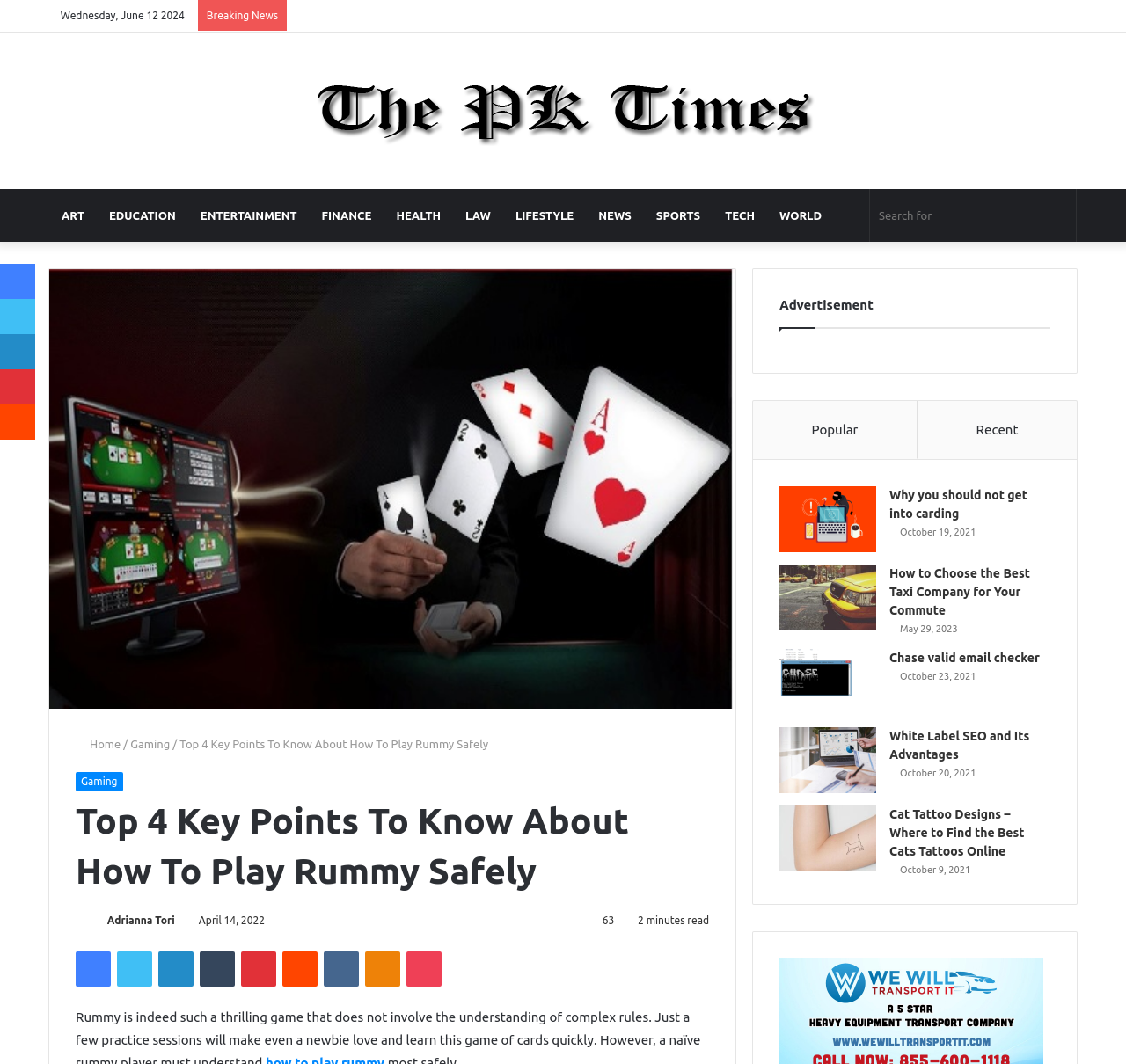Identify the bounding box for the described UI element. Provide the coordinates in (top-left x, top-left y, bottom-right x, bottom-right y) format with values ranging from 0 to 1: Random Article

[0.91, 0.0, 0.934, 0.029]